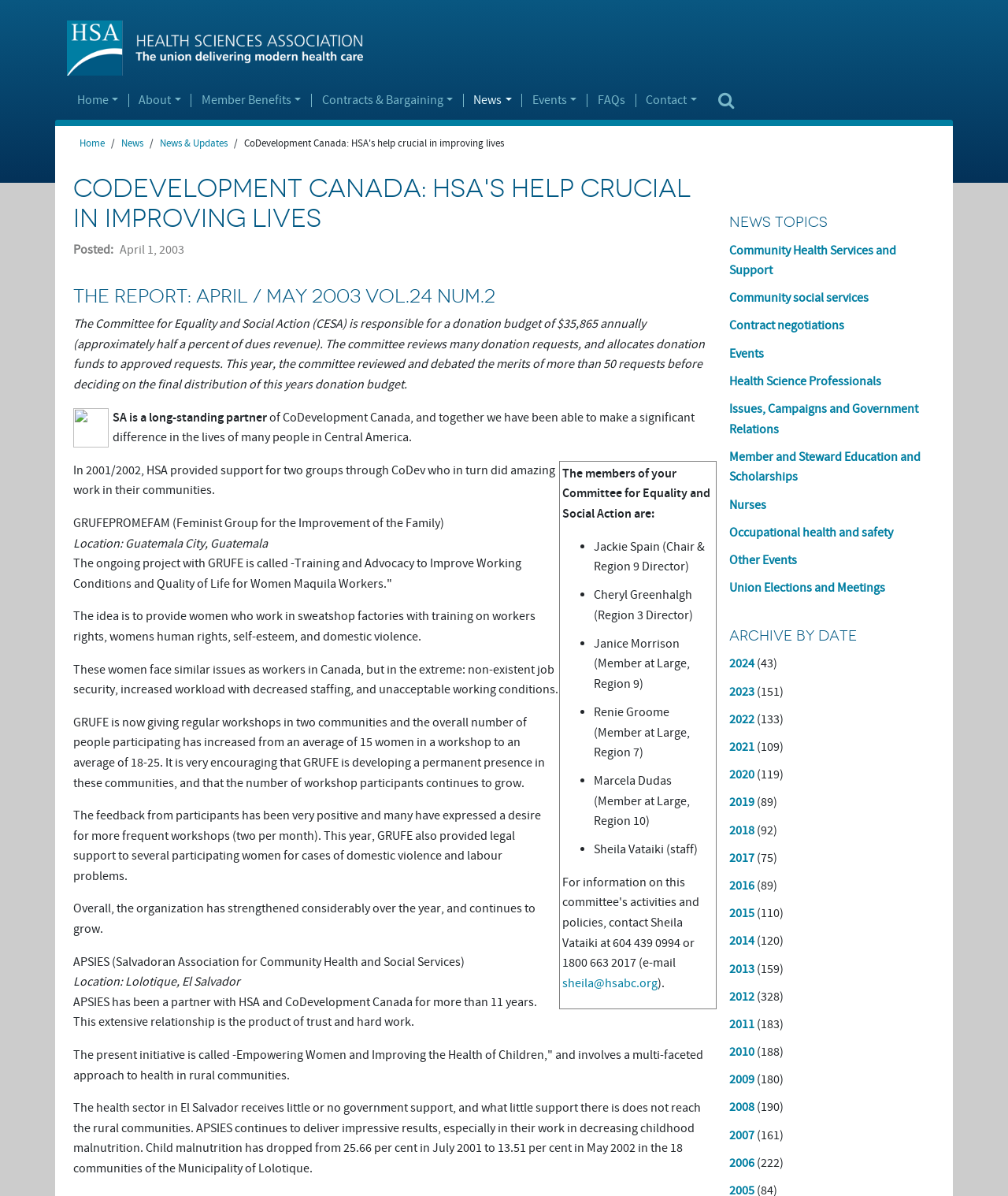Kindly respond to the following question with a single word or a brief phrase: 
What is the name of the organization that HSA has been partnering with?

CoDevelopment Canada